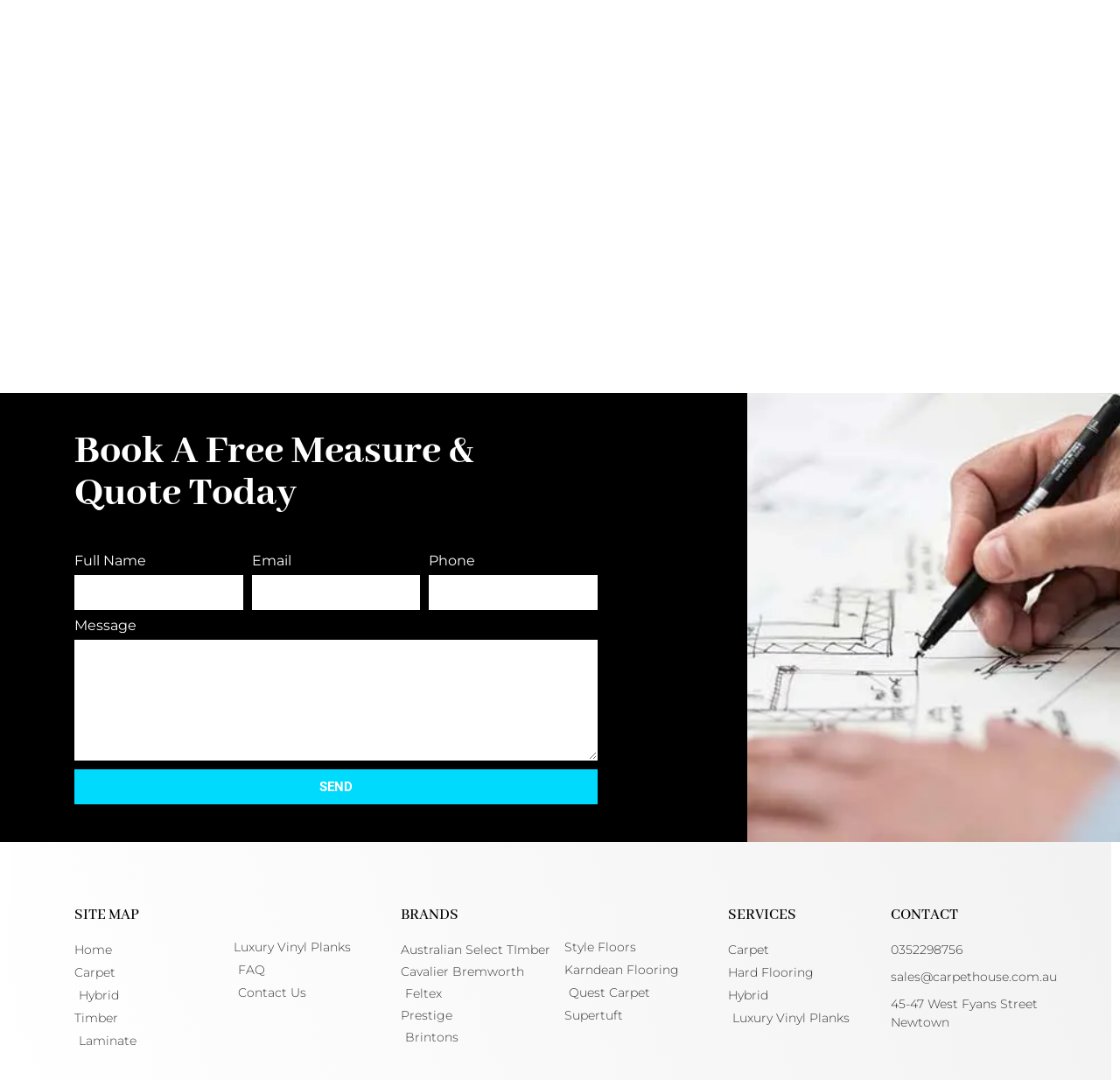What is the purpose of the form on this webpage?
Please respond to the question with a detailed and well-explained answer.

The form on this webpage is used to book a free measure and quote, as indicated by the heading 'Book A Free Measure & Quote Today'. The form requires users to input their full name, email, phone number, and message.